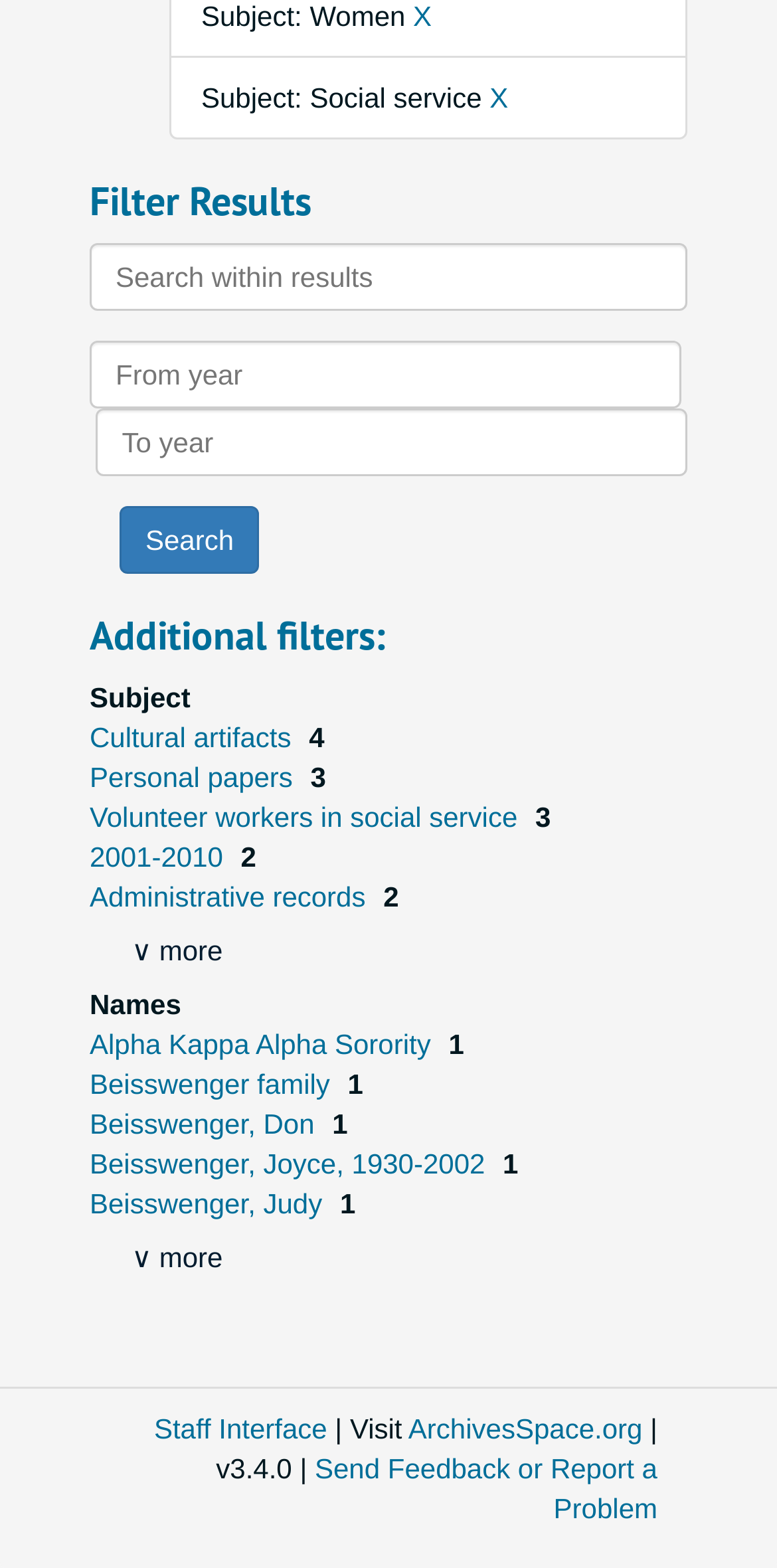Determine the bounding box coordinates for the region that must be clicked to execute the following instruction: "View more filters".

[0.169, 0.596, 0.287, 0.616]